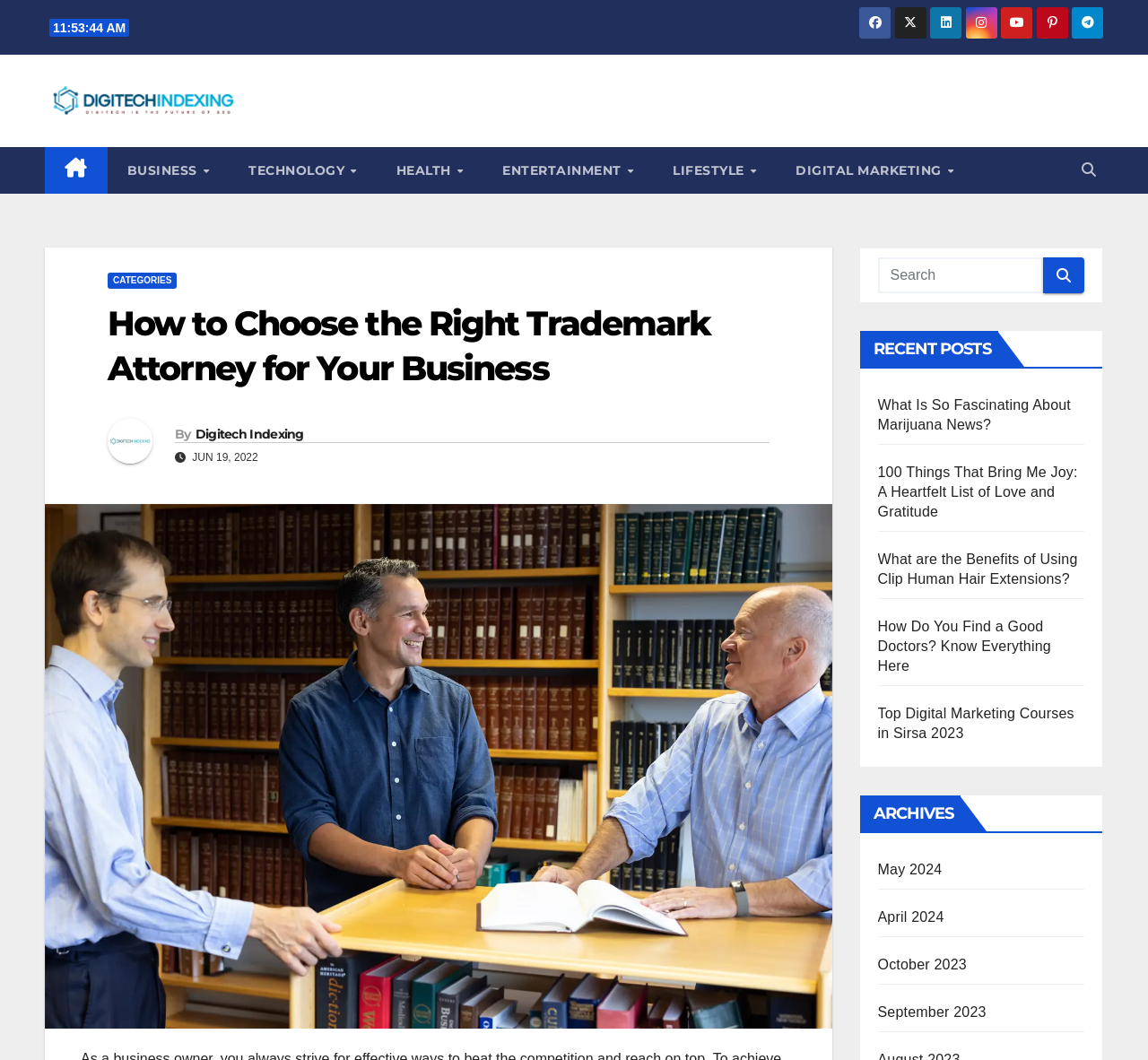Can you find the bounding box coordinates for the element that needs to be clicked to execute this instruction: "Go to the archives for May 2024"? The coordinates should be given as four float numbers between 0 and 1, i.e., [left, top, right, bottom].

[0.764, 0.813, 0.821, 0.828]